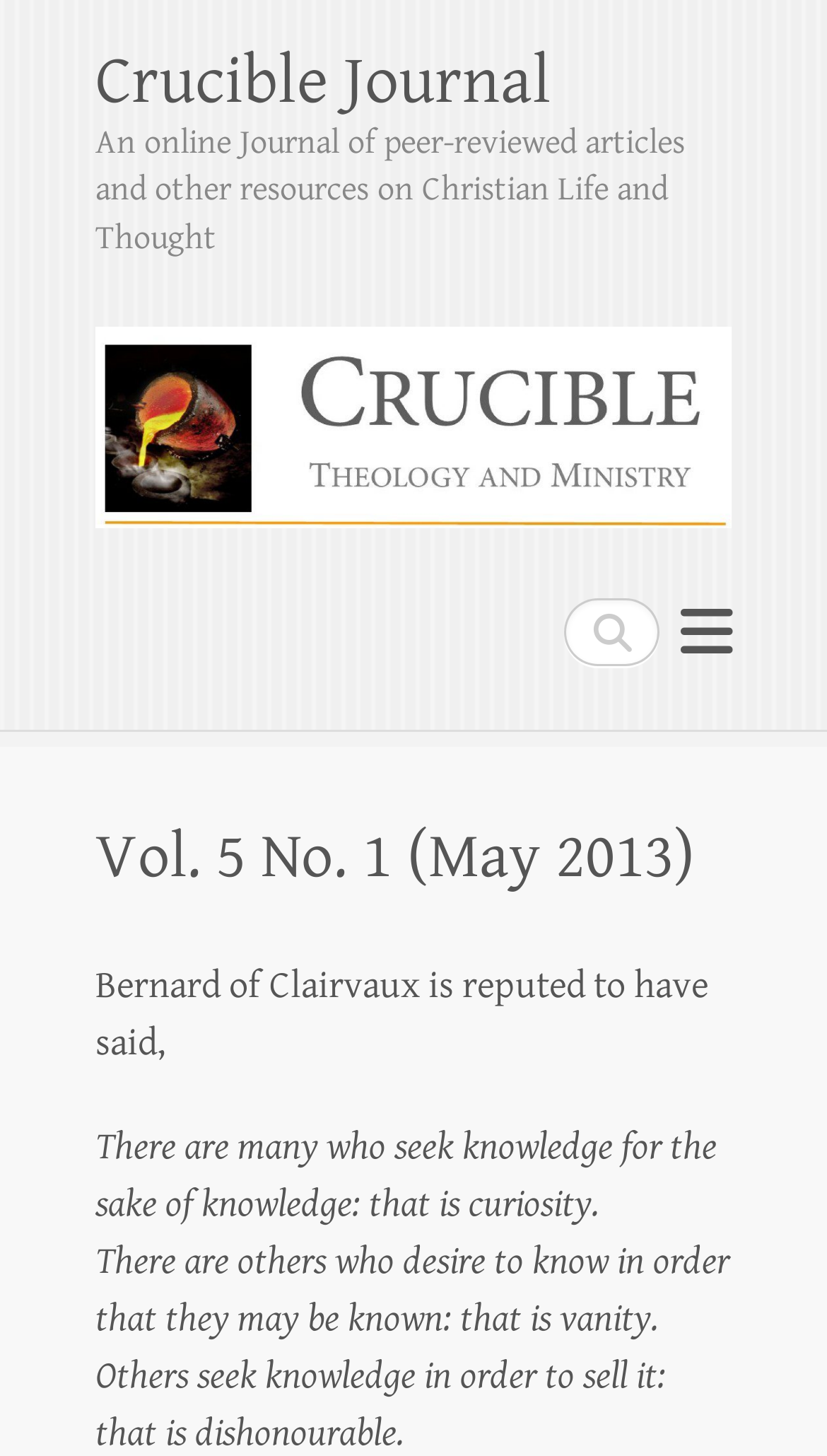Please answer the following question using a single word or phrase: 
What is the purpose of the textbox?

Search